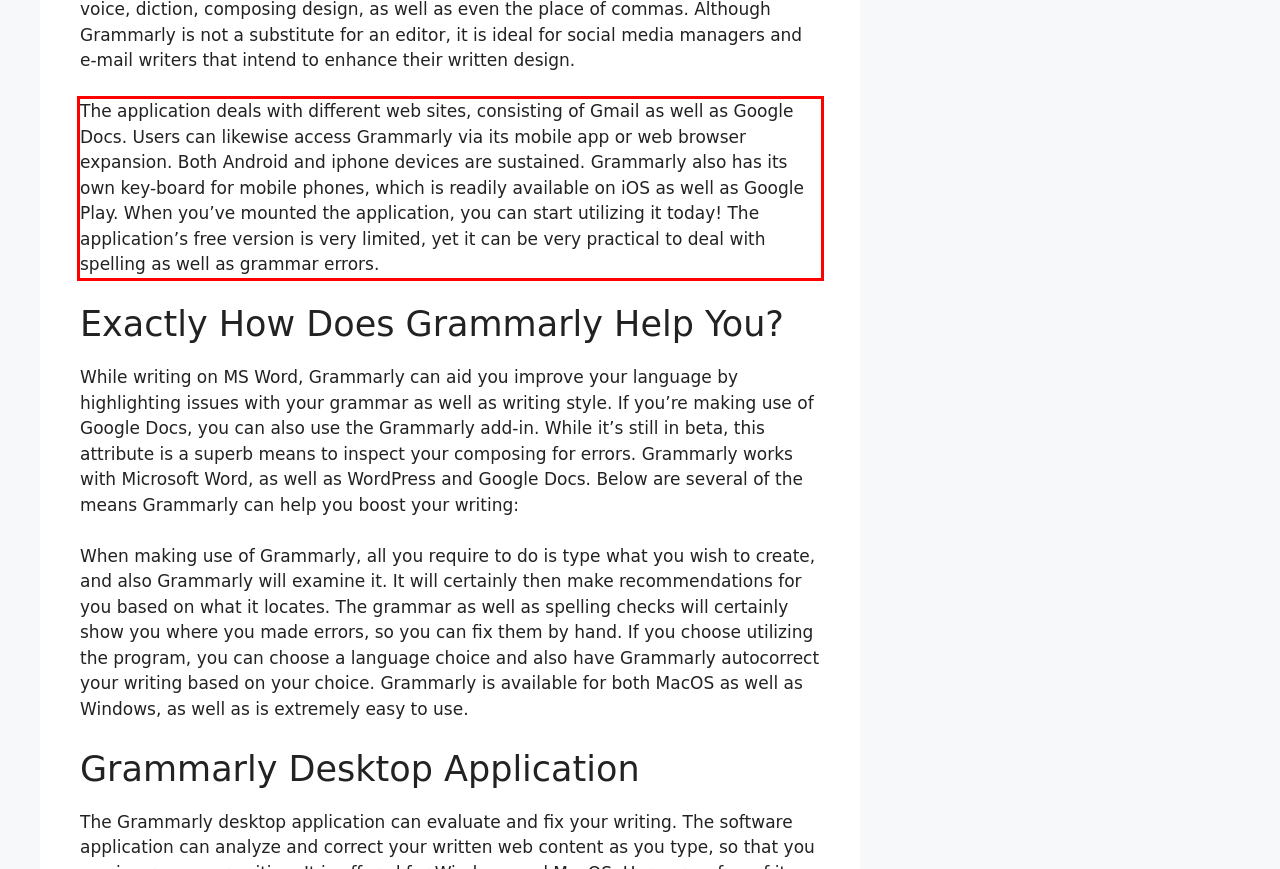The screenshot you have been given contains a UI element surrounded by a red rectangle. Use OCR to read and extract the text inside this red rectangle.

The application deals with different web sites, consisting of Gmail as well as Google Docs. Users can likewise access Grammarly via its mobile app or web browser expansion. Both Android and iphone devices are sustained. Grammarly also has its own key-board for mobile phones, which is readily available on iOS as well as Google Play. When you’ve mounted the application, you can start utilizing it today! The application’s free version is very limited, yet it can be very practical to deal with spelling as well as grammar errors.